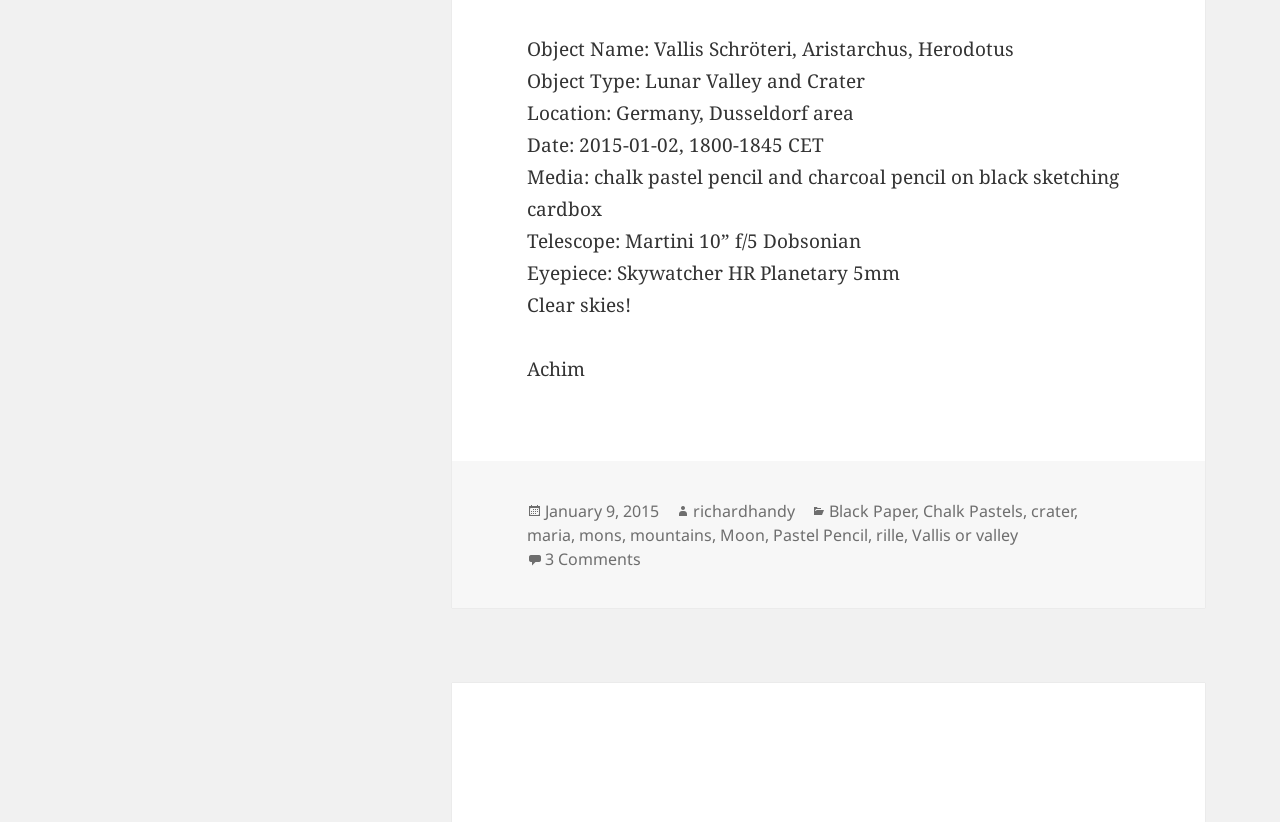By analyzing the image, answer the following question with a detailed response: How many comments are there on this post?

The number of comments is mentioned in the link element with ID 219, which states '3 Comments on Vallis Schröteri'.